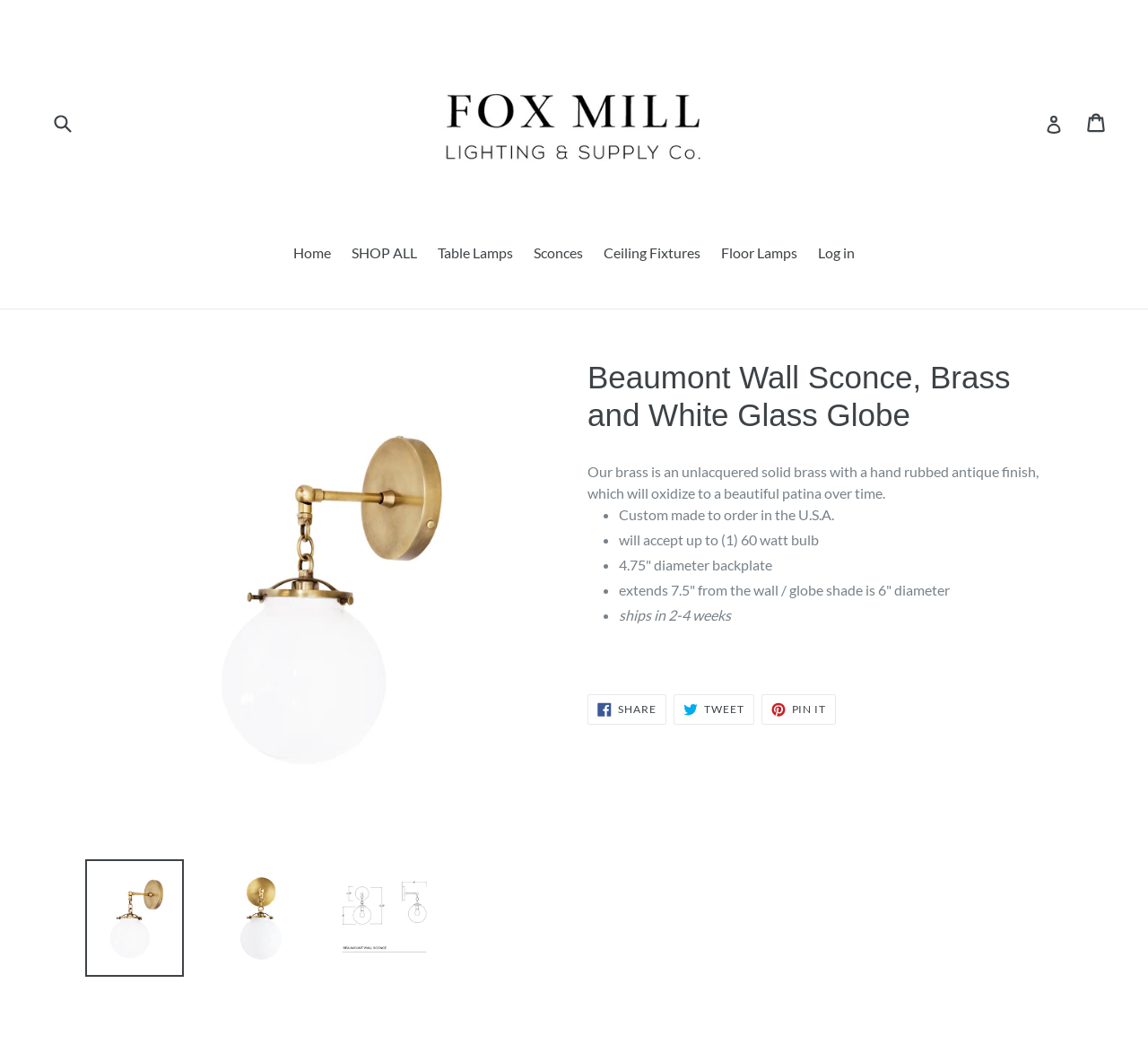Please provide a short answer using a single word or phrase for the question:
What is the material of the Beaumont Wall Sconce?

Brass